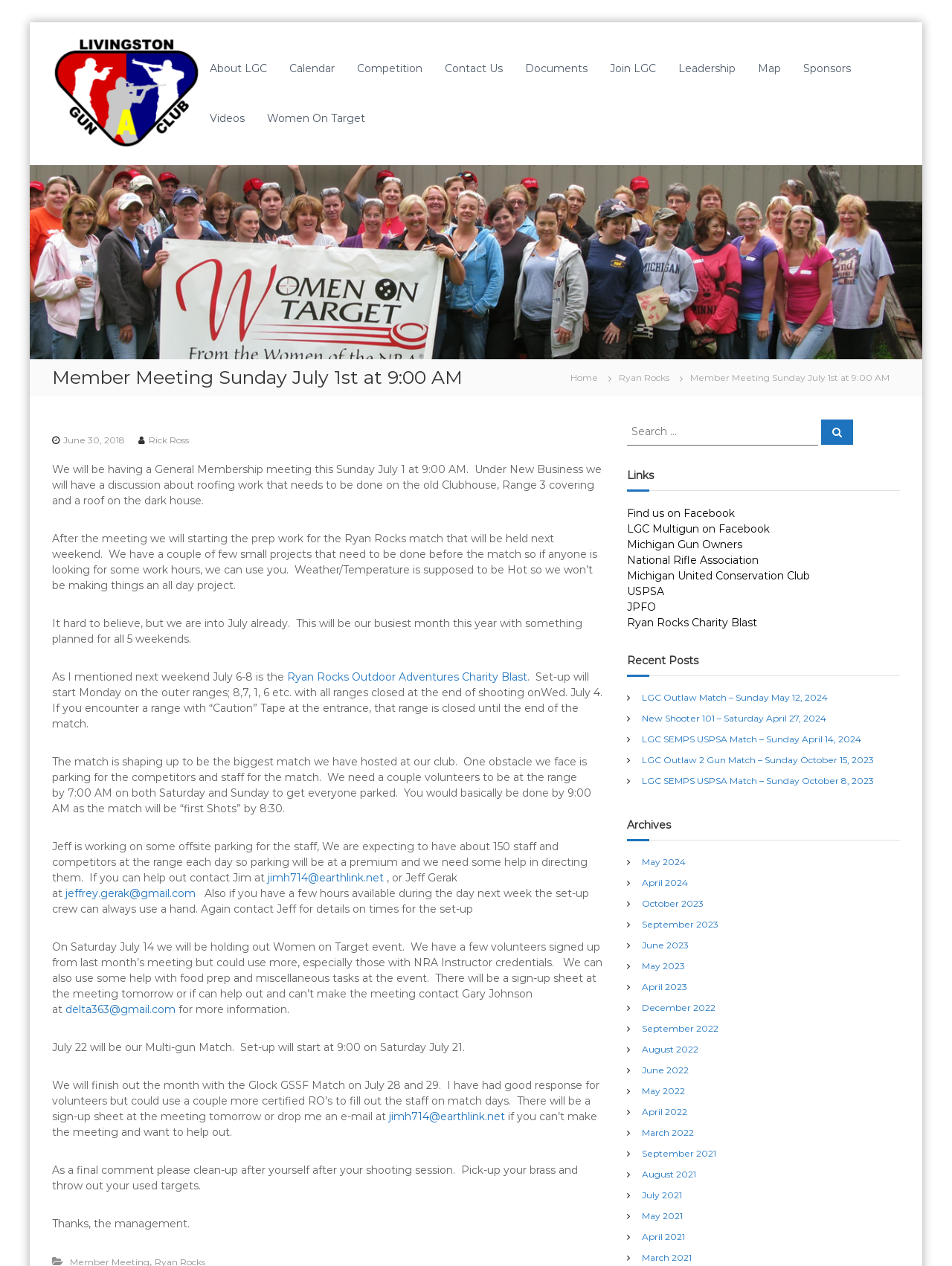Offer a comprehensive description of the webpage’s content and structure.

The webpage is about the Livingston Gun Club, with a focus on an upcoming Member Meeting on Sunday, July 1st at 9:00 AM. At the top of the page, there is a link to "Skip to content" and a figure with a link to "Livingston Gun Club" that contains an image. Below this, there are several links to different sections of the website, including "About LGC", "Calendar", "Competition", and more.

The main content of the page is a lengthy text about the upcoming Member Meeting, which includes details about the agenda, including discussions about roofing work and a Ryan Rocks match. The text also mentions that the meeting will be followed by prep work for the match and that volunteers are needed. Additionally, there are mentions of other upcoming events, including the Ryan Rocks Outdoor Adventures Charity Blast, a Women on Target event, a Multi-gun Match, and a Glock GSSF Match.

On the right side of the page, there is a search bar with a button labeled "Search" and a heading that says "Links". Below this, there are several links, including one to find the club on Facebook.

Overall, the webpage appears to be a hub for information about the Livingston Gun Club, with a focus on upcoming events and meetings.